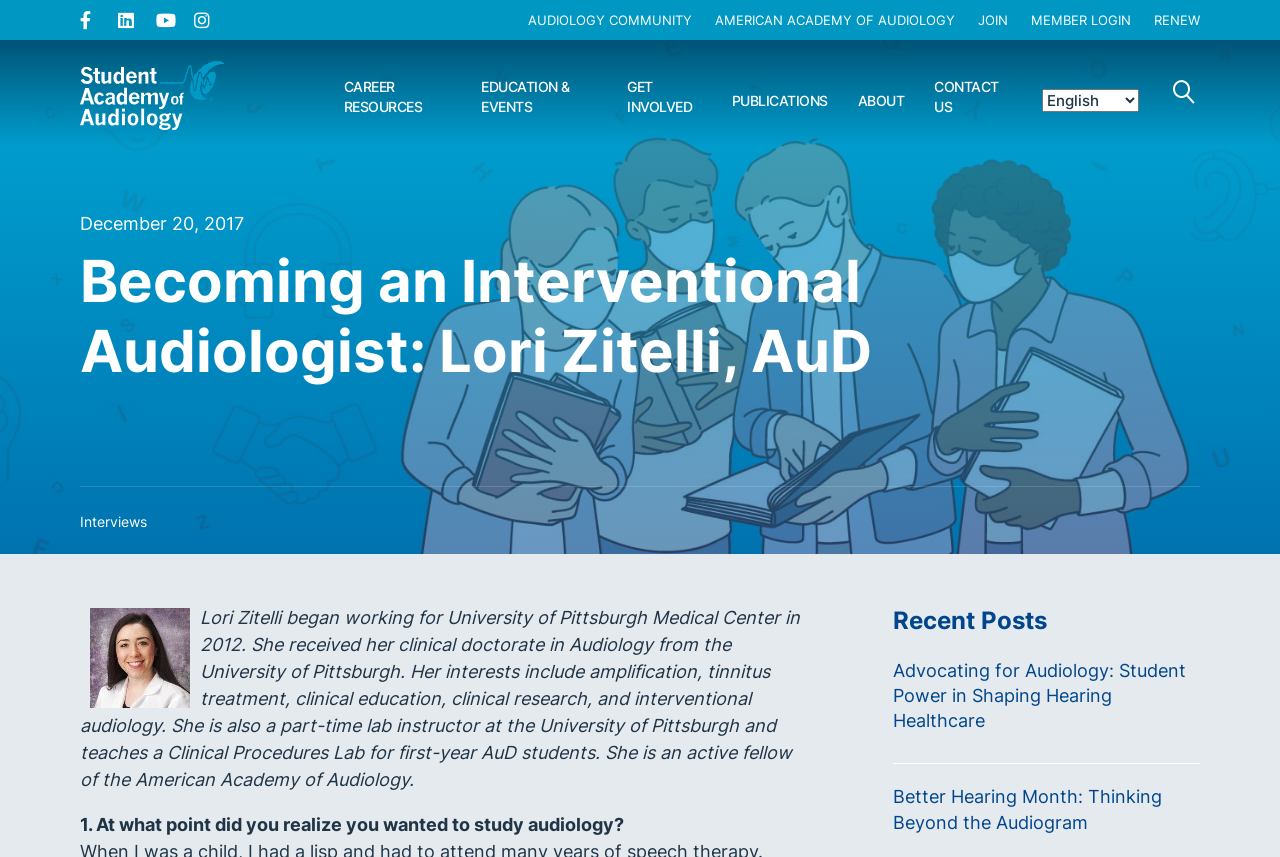Determine the bounding box coordinates of the clickable area required to perform the following instruction: "Search for something". The coordinates should be represented as four float numbers between 0 and 1: [left, top, right, bottom].

[0.912, 0.095, 0.938, 0.12]